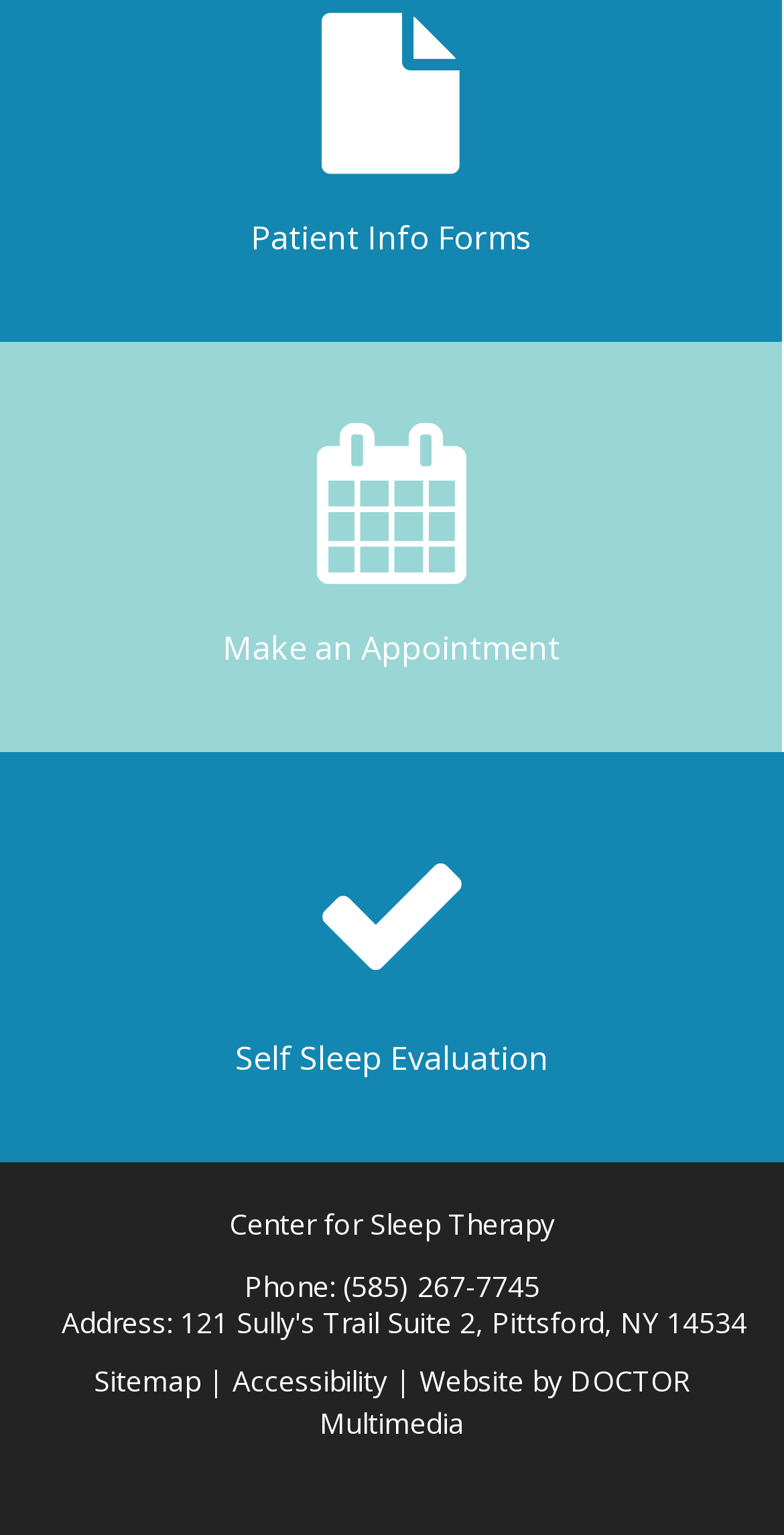Please specify the bounding box coordinates of the element that should be clicked to execute the given instruction: 'Make an appointment'. Ensure the coordinates are four float numbers between 0 and 1, expressed as [left, top, right, bottom].

[0.283, 0.407, 0.714, 0.436]